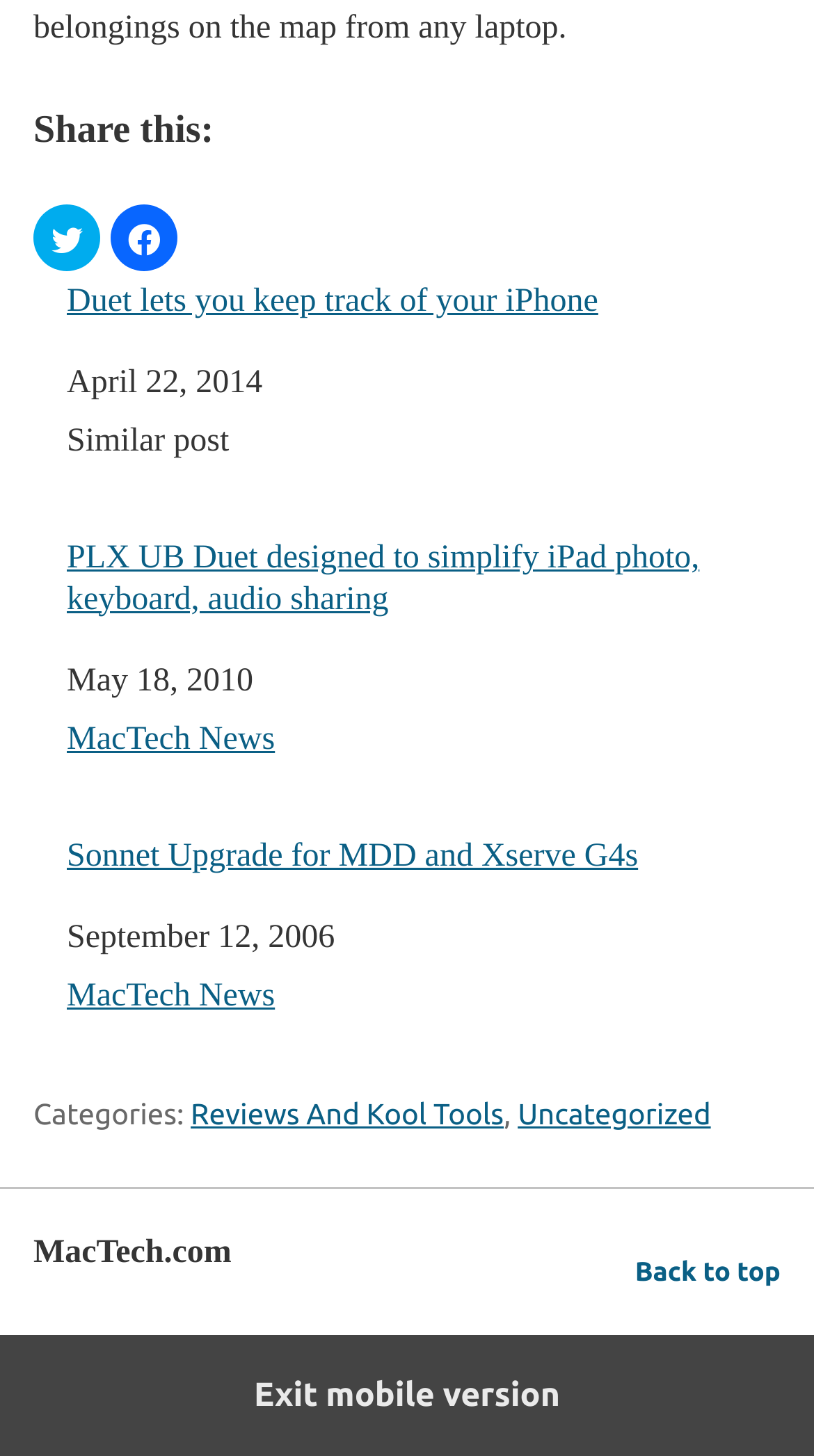Please predict the bounding box coordinates of the element's region where a click is necessary to complete the following instruction: "Share on Twitter". The coordinates should be represented by four float numbers between 0 and 1, i.e., [left, top, right, bottom].

[0.041, 0.141, 0.123, 0.187]